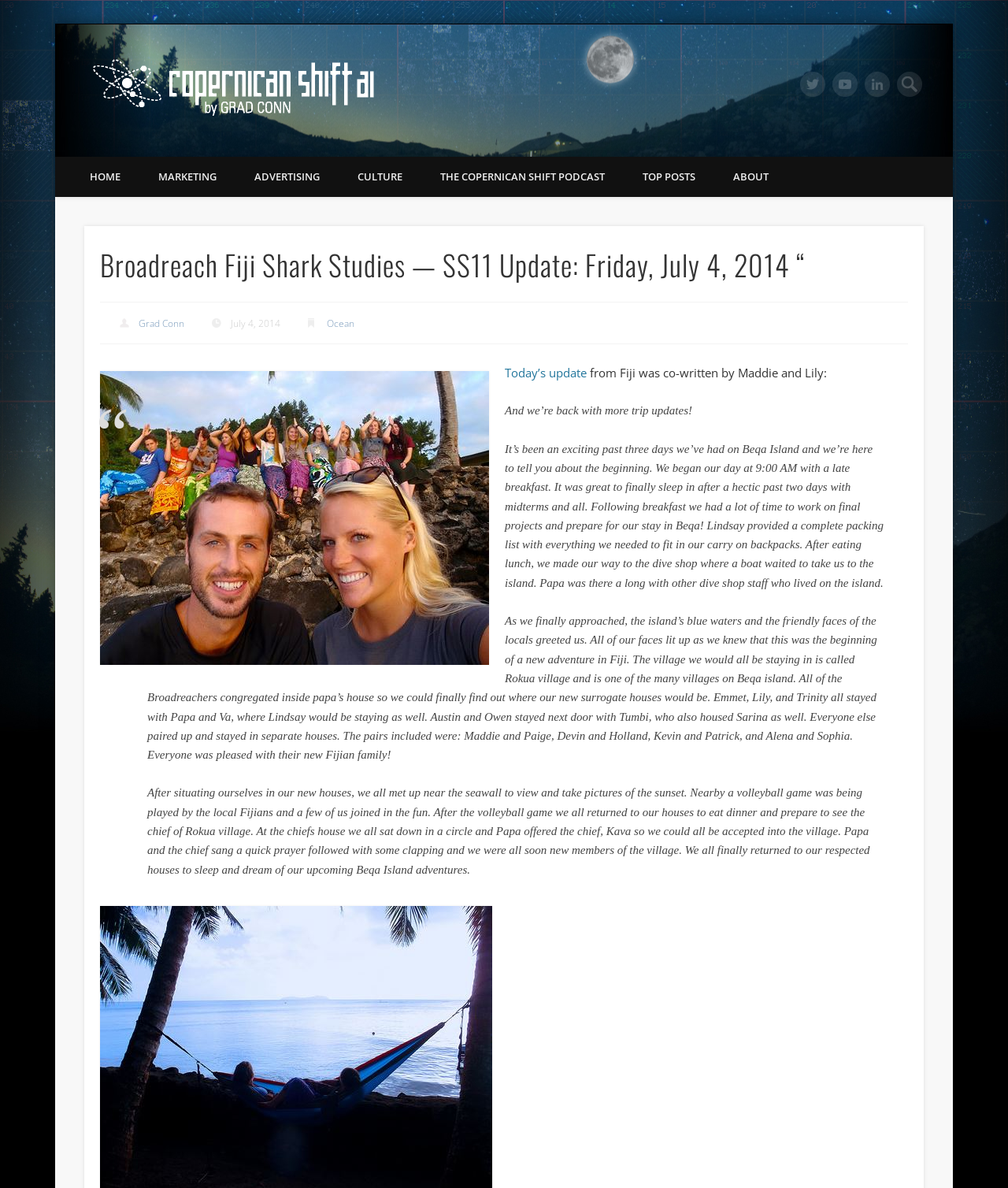What is the name of the person who provided a packing list?
Please provide a single word or phrase based on the screenshot.

Lindsay